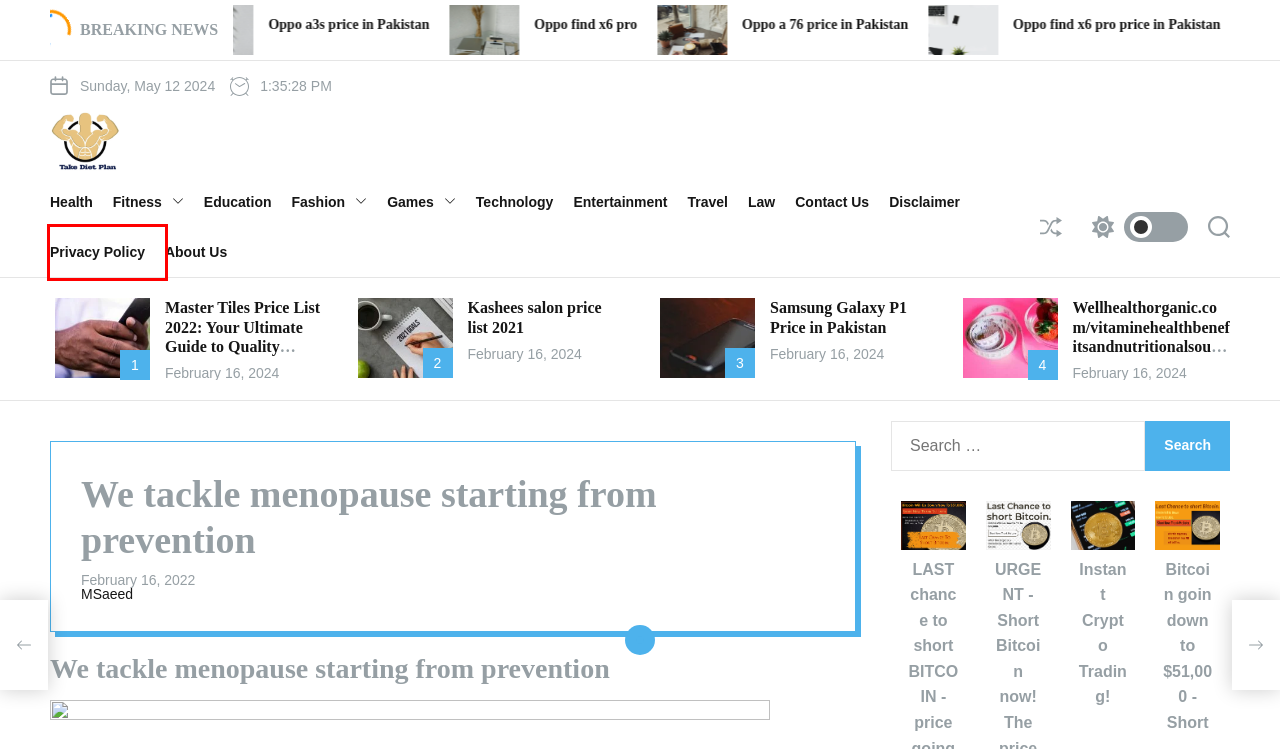You have a screenshot of a webpage with a red rectangle bounding box around a UI element. Choose the best description that matches the new page after clicking the element within the bounding box. The candidate descriptions are:
A. Sports – Take Diet Plan
B. How to lose 3 kg in a week with the oat diet – Take Diet Plan
C. Diet – Take Diet Plan
D. Law – Take Diet Plan
E. Design – Take Diet Plan
F. Privacy Policy – Take Diet Plan
G. Entertainment – Take Diet Plan
H. Oppo f21 pro price in Pakistan 2022 – Take Diet Plan

F